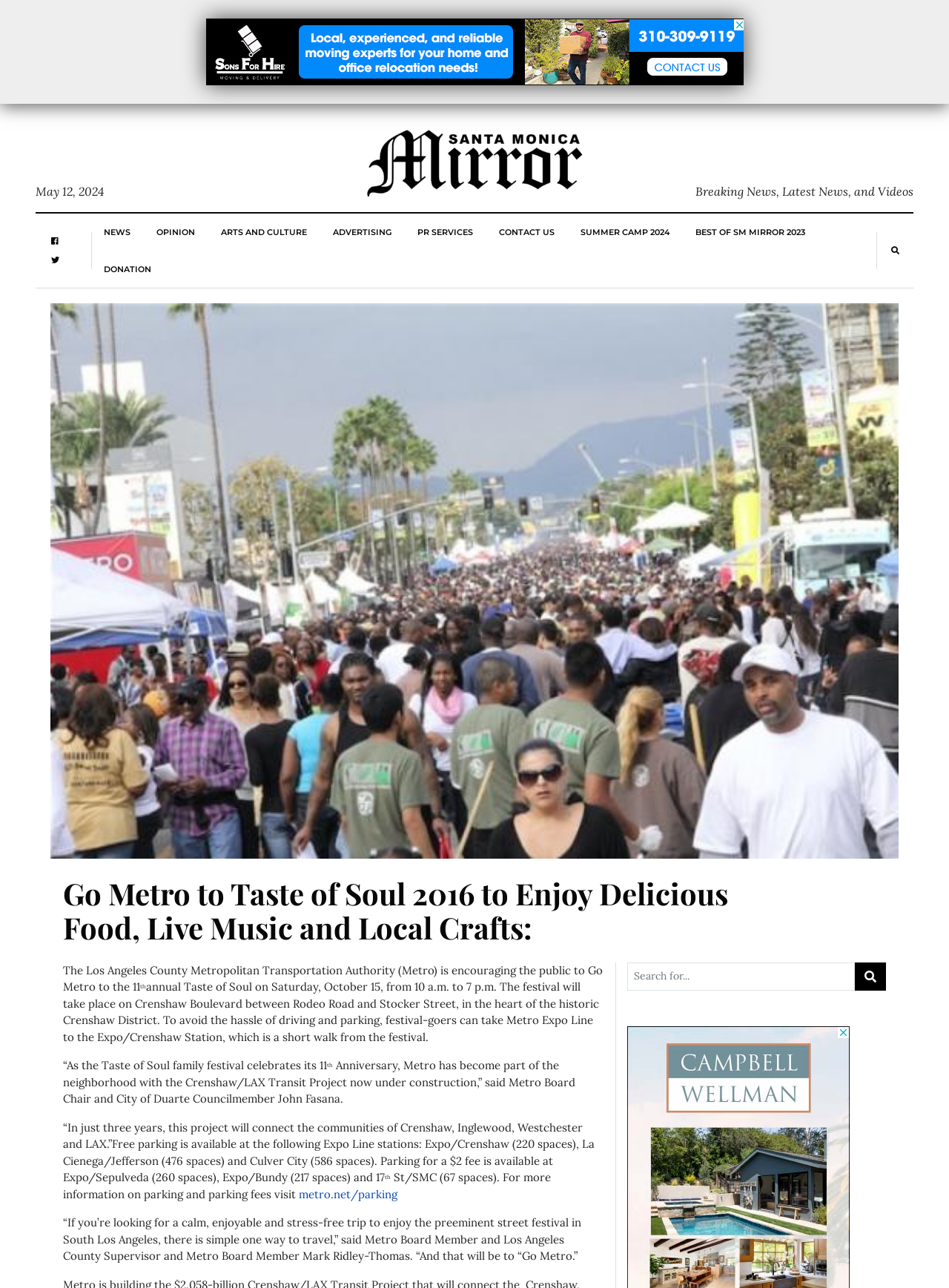Create a detailed narrative describing the layout and content of the webpage.

The webpage is about the 11th annual Taste of Soul festival, which is being promoted by the Los Angeles County Metropolitan Transportation Authority (Metro). At the top of the page, there is an advertisement iframe taking up about two-thirds of the width. Below the advertisement, there is a link to the SM Mirror website, accompanied by an image of the SM Mirror logo.

On the left side of the page, there are several links to different sections of the website, including NEWS, OPINION, ARTS AND CULTURE, ADVERTISING, PR SERVICES, CONTACT US, SUMMER CAMP 2024, BEST OF SM MIRROR 2023, and DONATION. These links are arranged horizontally and take up about half of the page's width.

The main content of the page is an article about the Taste of Soul festival, which is being encouraged by Metro. The article is headed by a title "Go Metro to Taste of Soul 2016 to Enjoy Delicious Food, Live Music and Local Crafts:" and is followed by a brief description of the festival. The article then quotes Metro Board Chair and City of Duarte Councilmember John Fasana, who mentions the Crenshaw/LAX Transit Project, and Metro Board Member and Los Angeles County Supervisor Mark Ridley-Thomas, who encourages people to "Go Metro" to the festival.

On the right side of the page, there is a search box with a magnifying glass icon. At the bottom of the page, there is an image of the Go Metro logo, which takes up about half of the page's width.

Overall, the webpage is promoting the Taste of Soul festival and encouraging people to use Metro to get there, while also providing links to other sections of the website and a search function.